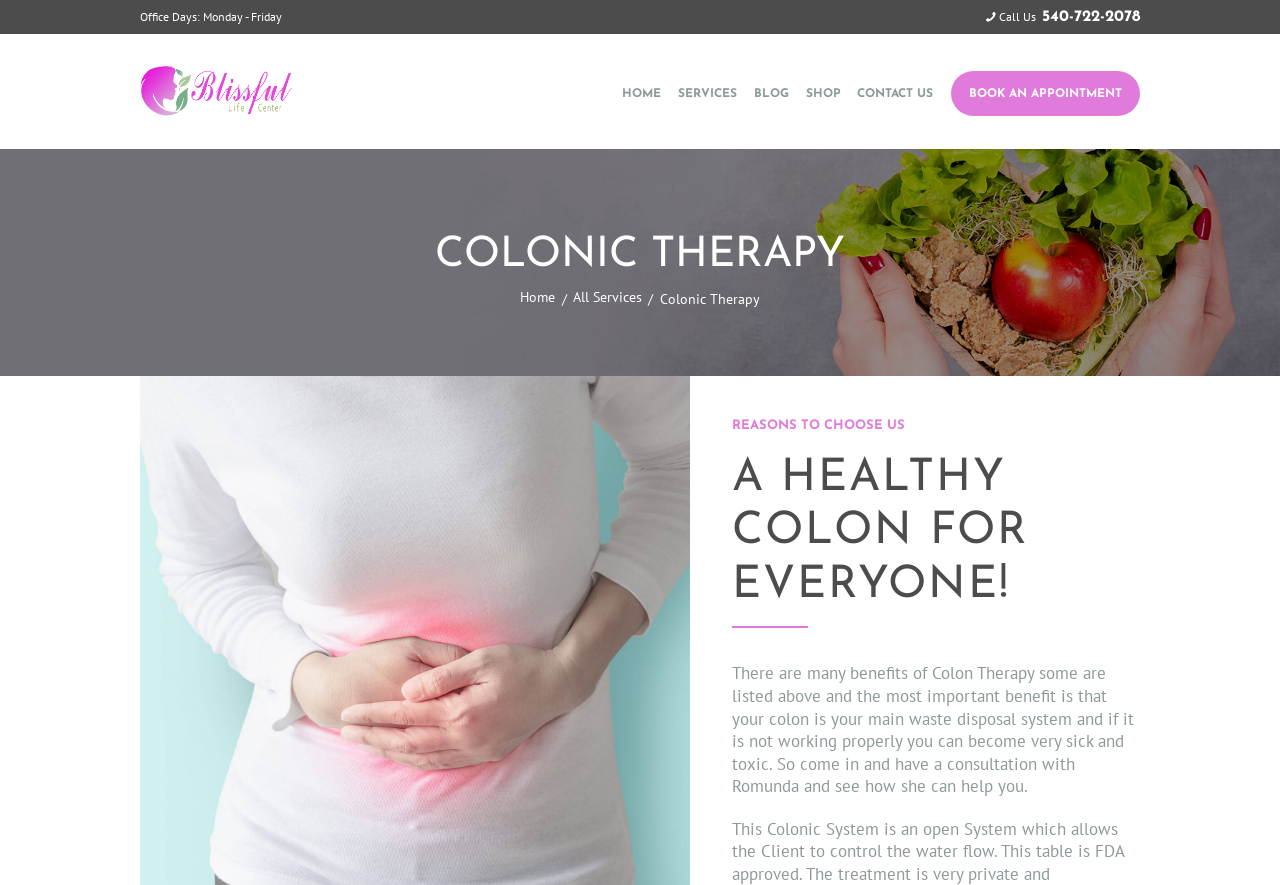Provide the bounding box coordinates of the section that needs to be clicked to accomplish the following instruction: "Check the tips for painting a unit house."

None